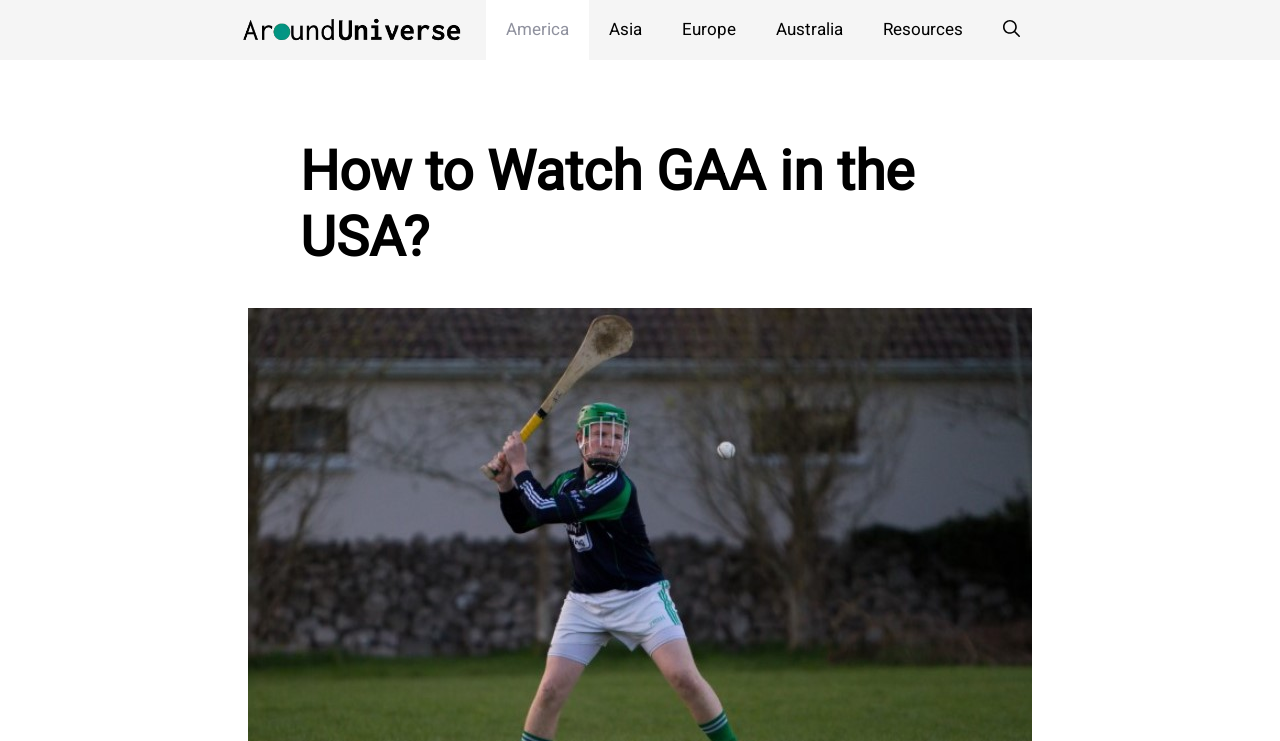Provide a one-word or short-phrase response to the question:
What is the purpose of the link 'Open Search Bar'?

To open a search bar